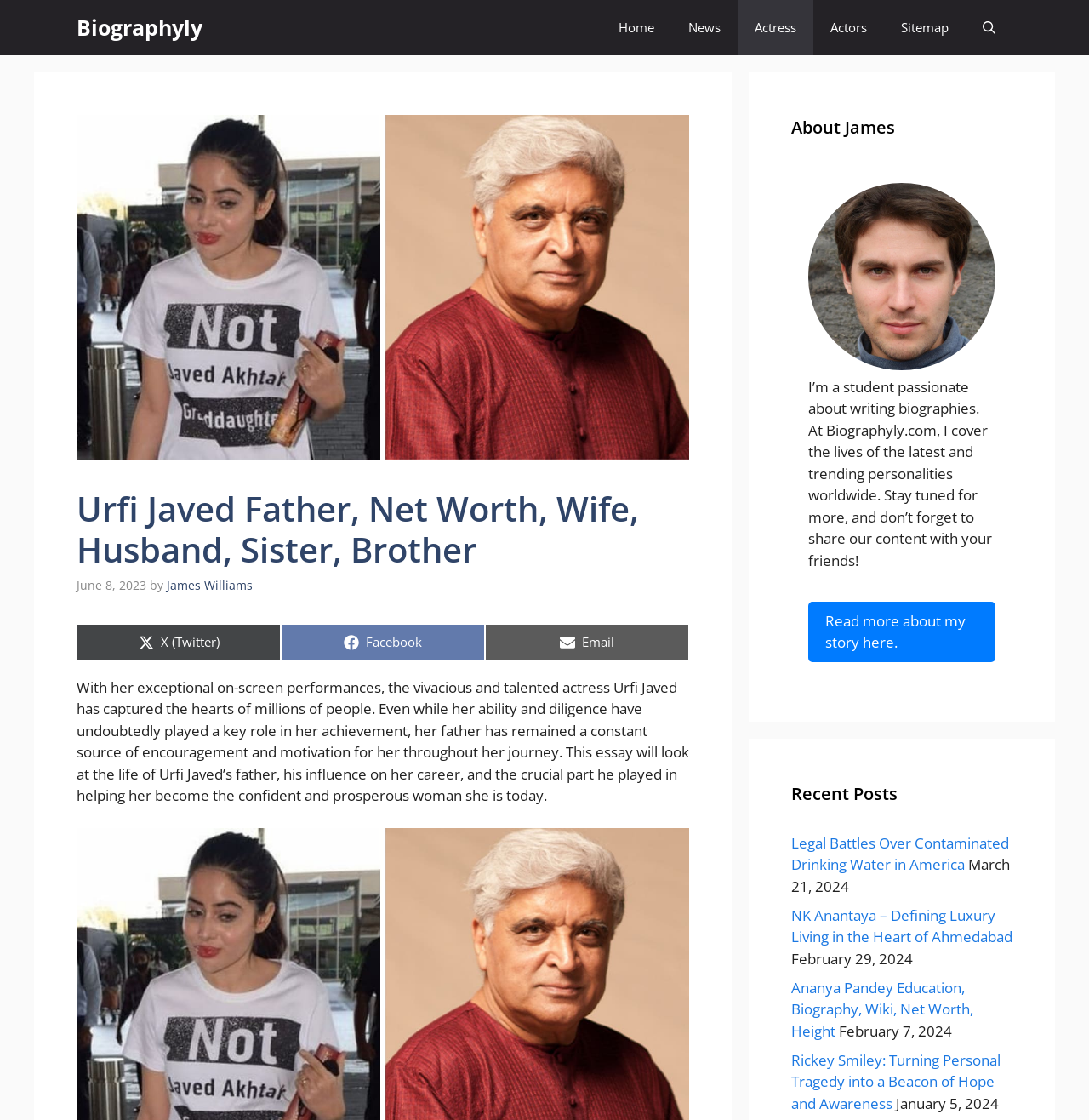Determine the heading of the webpage and extract its text content.

Urfi Javed Father, Net Worth, Wife, Husband, Sister, Brother